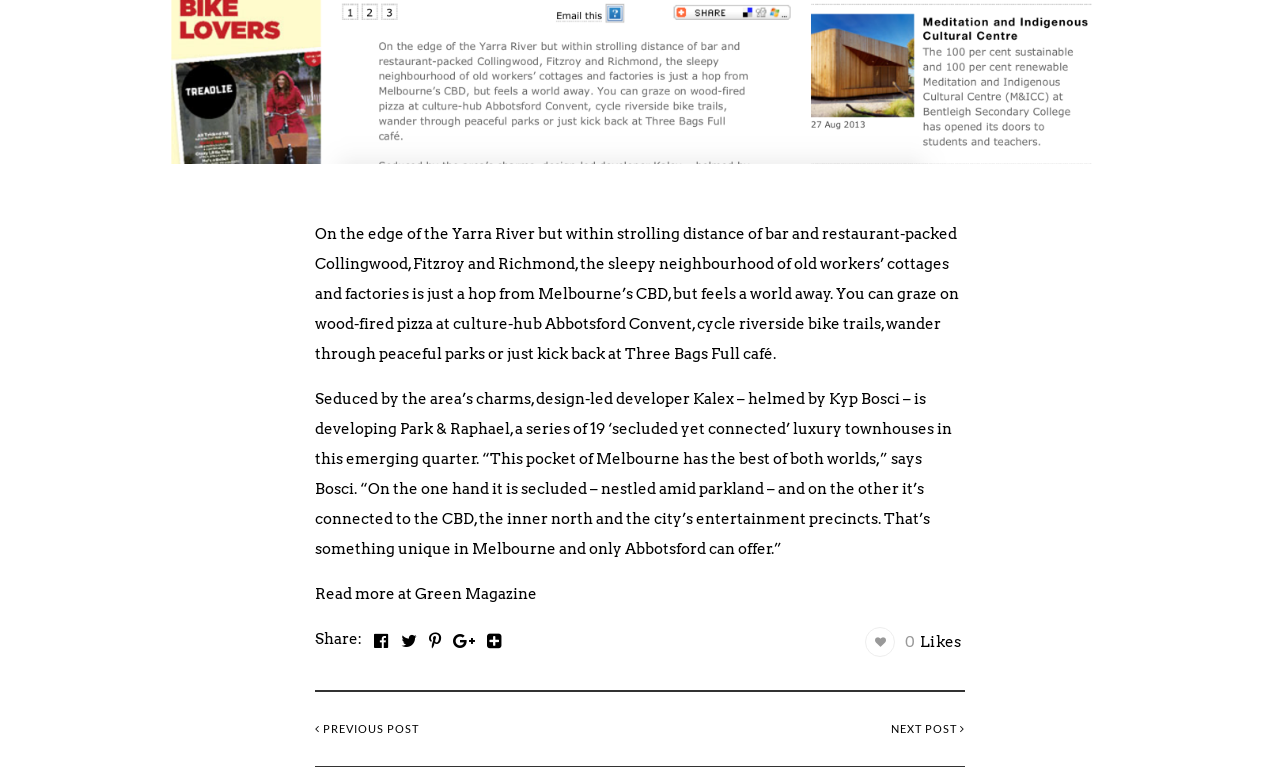Please find the bounding box for the following UI element description. Provide the coordinates in (top-left x, top-left y, bottom-right x, bottom-right y) format, with values between 0 and 1: Previous Post

[0.246, 0.925, 0.327, 0.942]